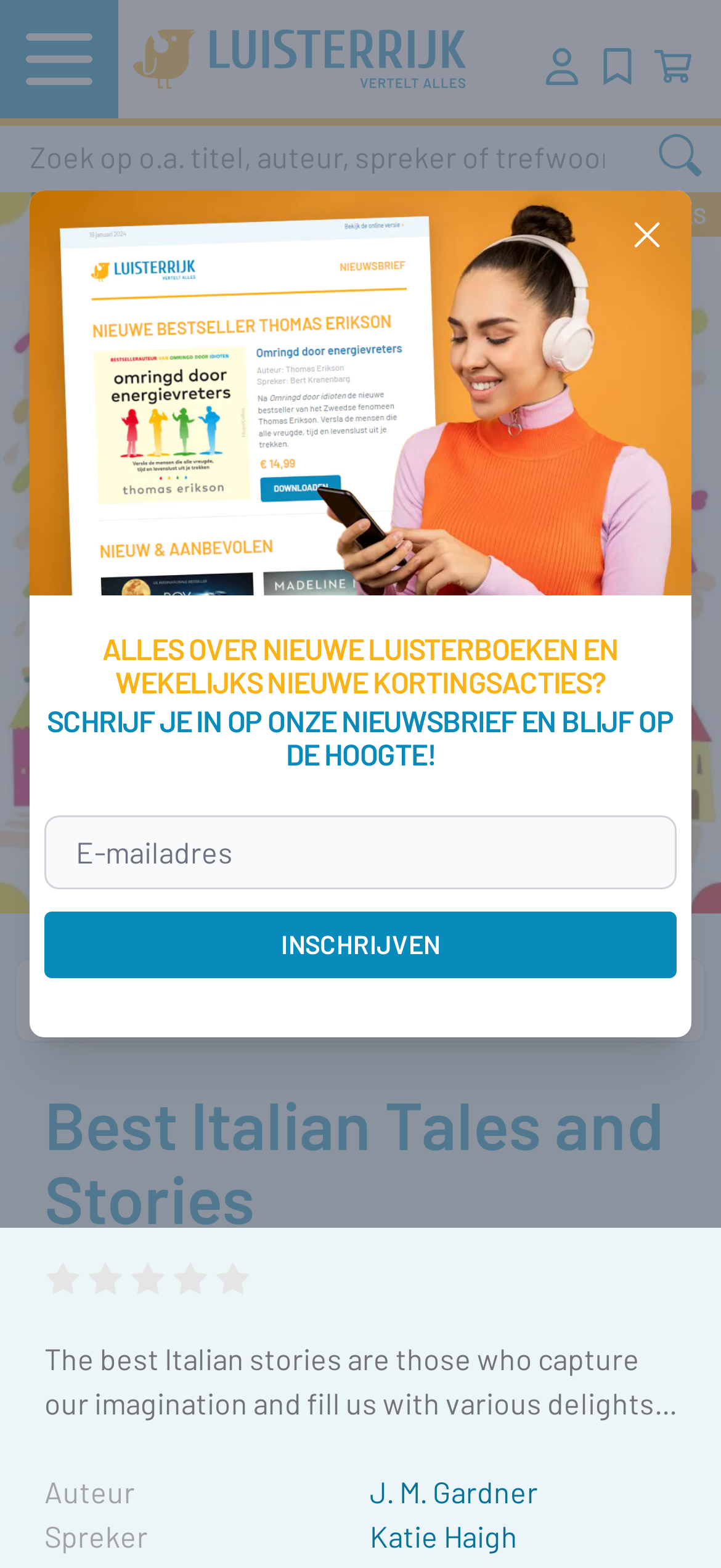Identify the bounding box coordinates of the clickable region required to complete the instruction: "Open main menu". The coordinates should be given as four float numbers within the range of 0 and 1, i.e., [left, top, right, bottom].

[0.0, 0.0, 0.164, 0.075]